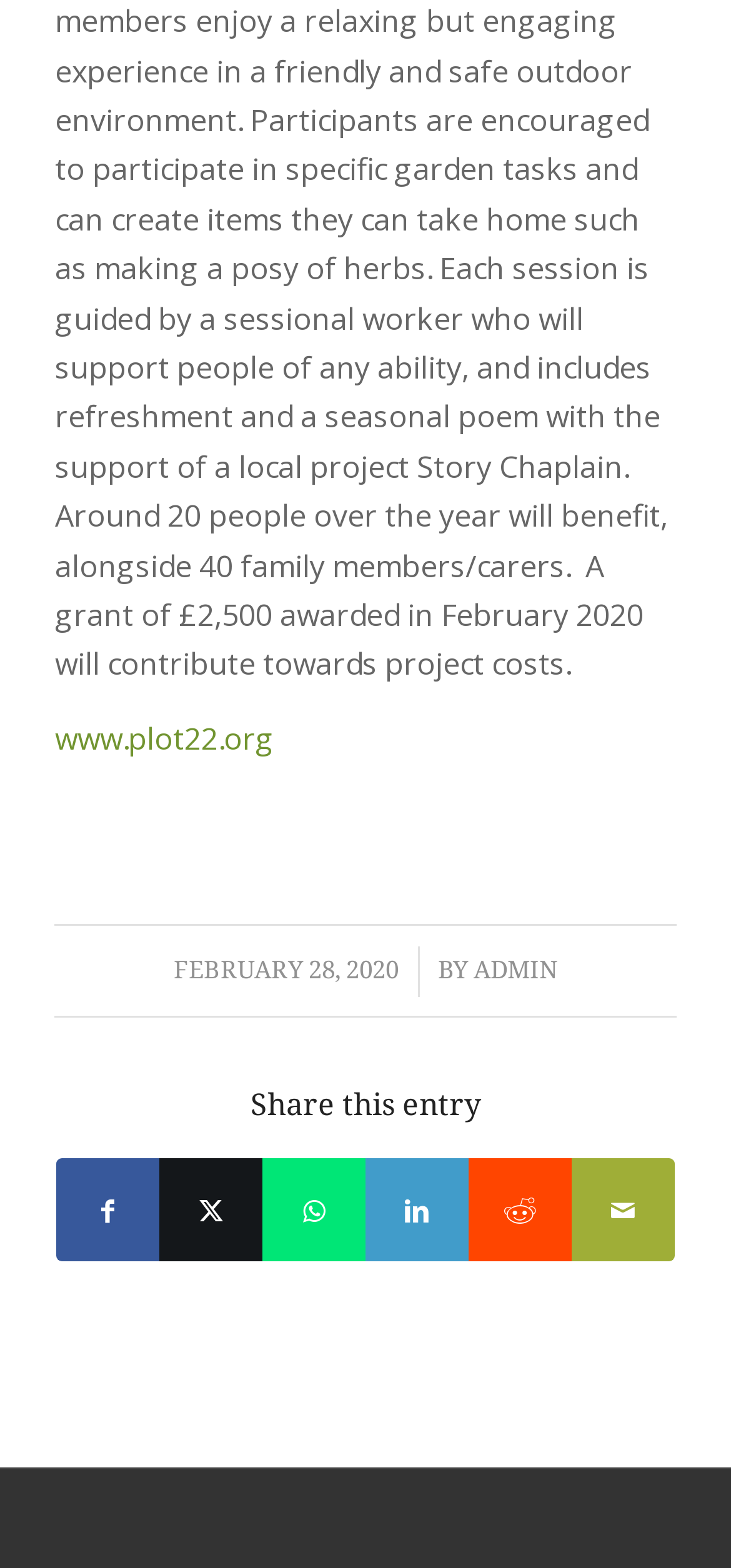What is the position of the 'Share on Twitter' button? From the image, respond with a single word or brief phrase.

Below the 'Share this entry' heading